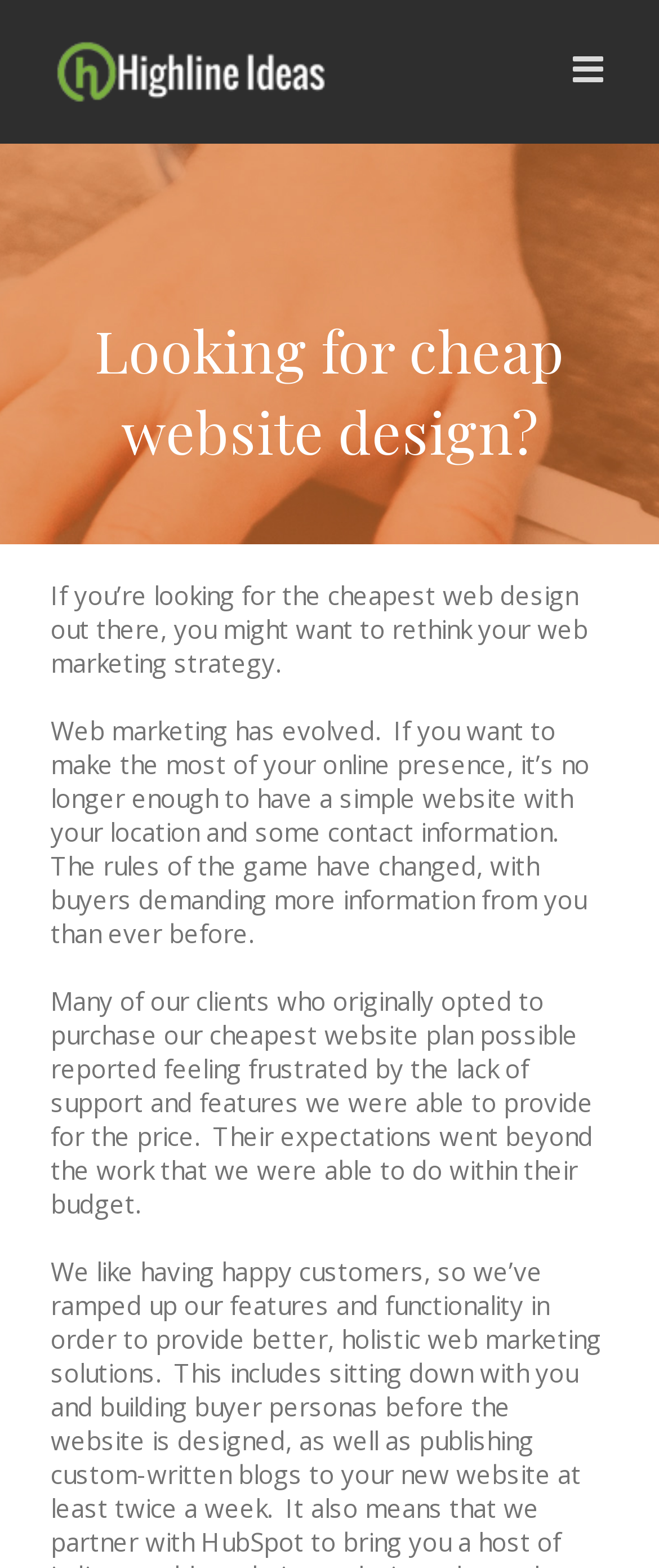Extract the bounding box for the UI element that matches this description: "Like us on Facebook".

None